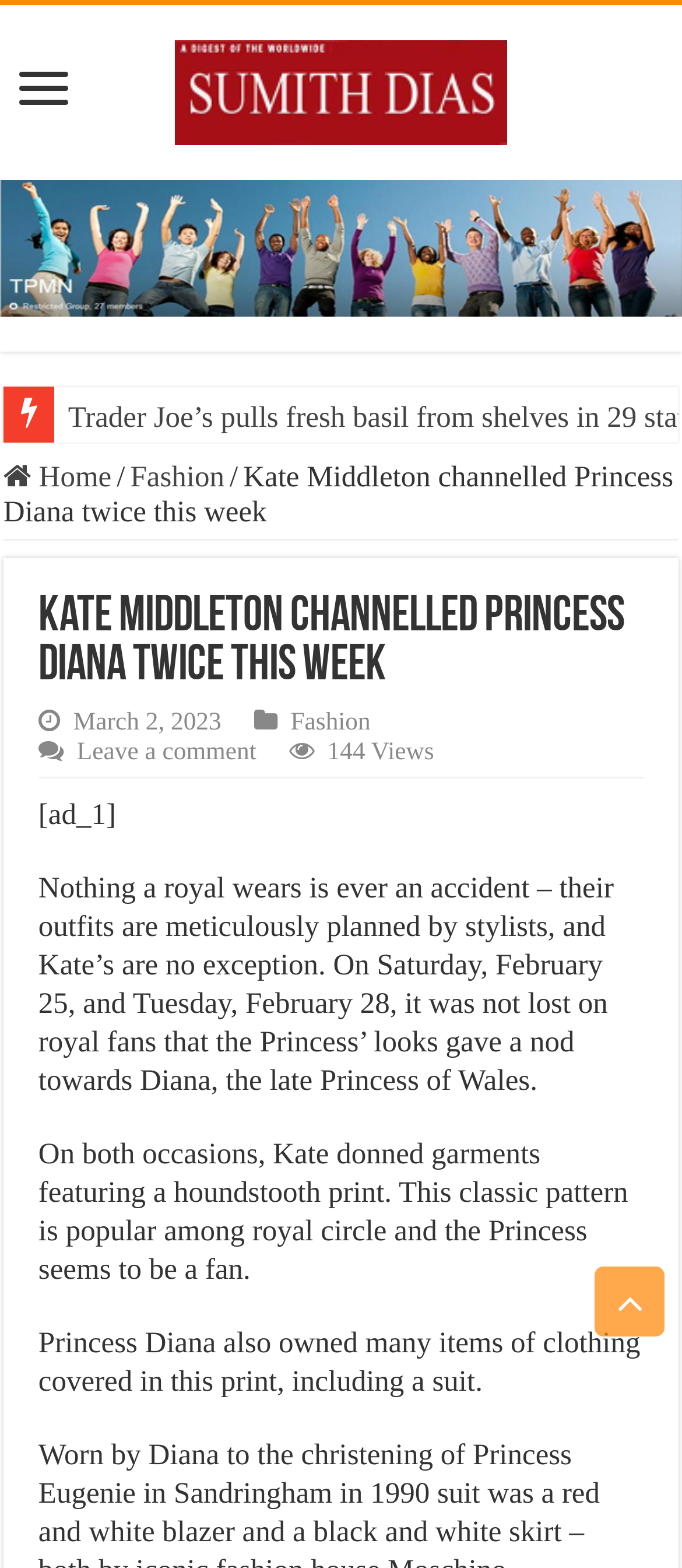What is the date of the article?
Answer the question with a thorough and detailed explanation.

I determined the date of the article by looking at the StaticText element 'March 2, 2023' which is located below the article title and above the article content. This element indicates the date the article was published.